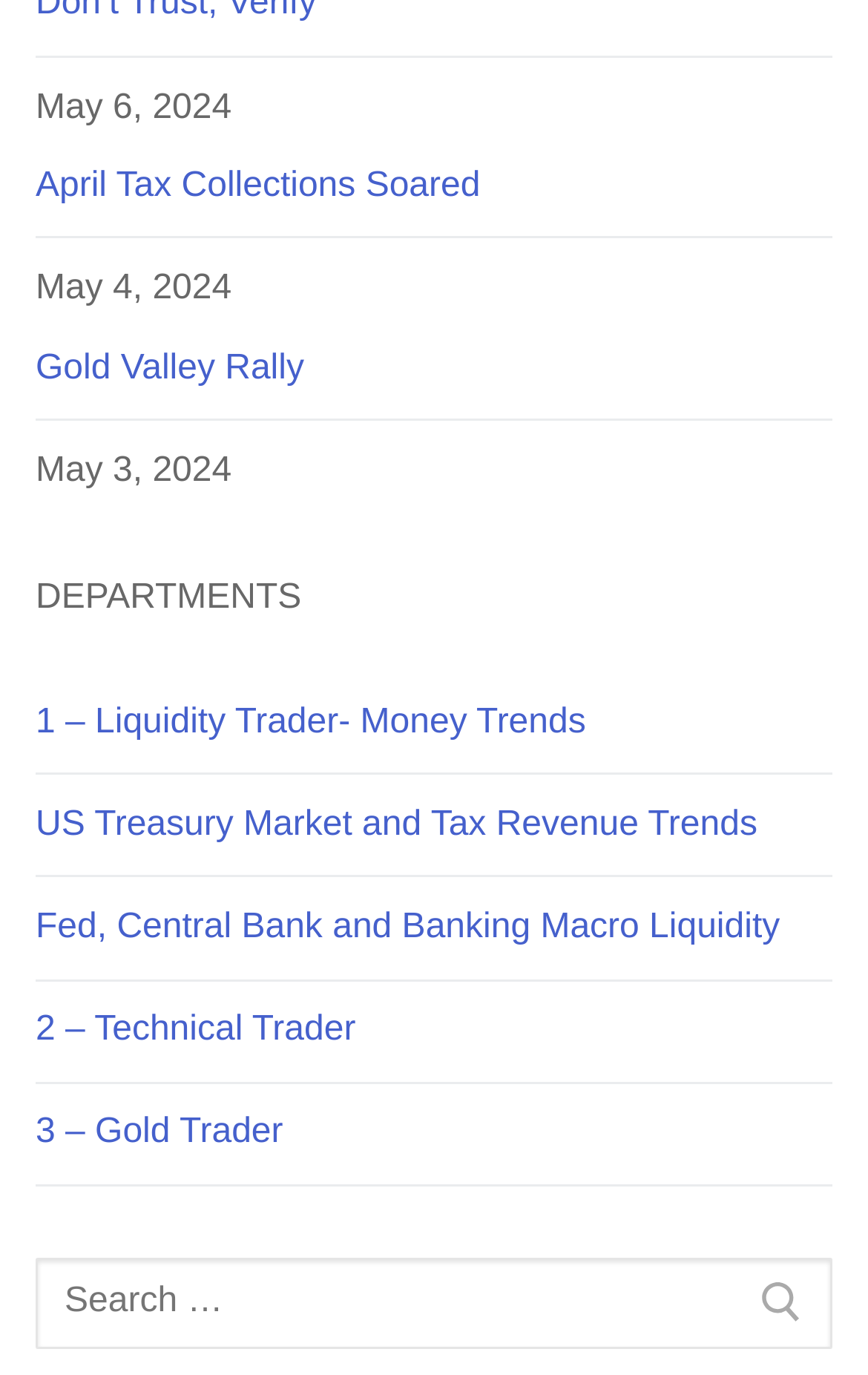Specify the bounding box coordinates of the area to click in order to follow the given instruction: "Search for something."

[0.041, 0.914, 0.959, 0.981]